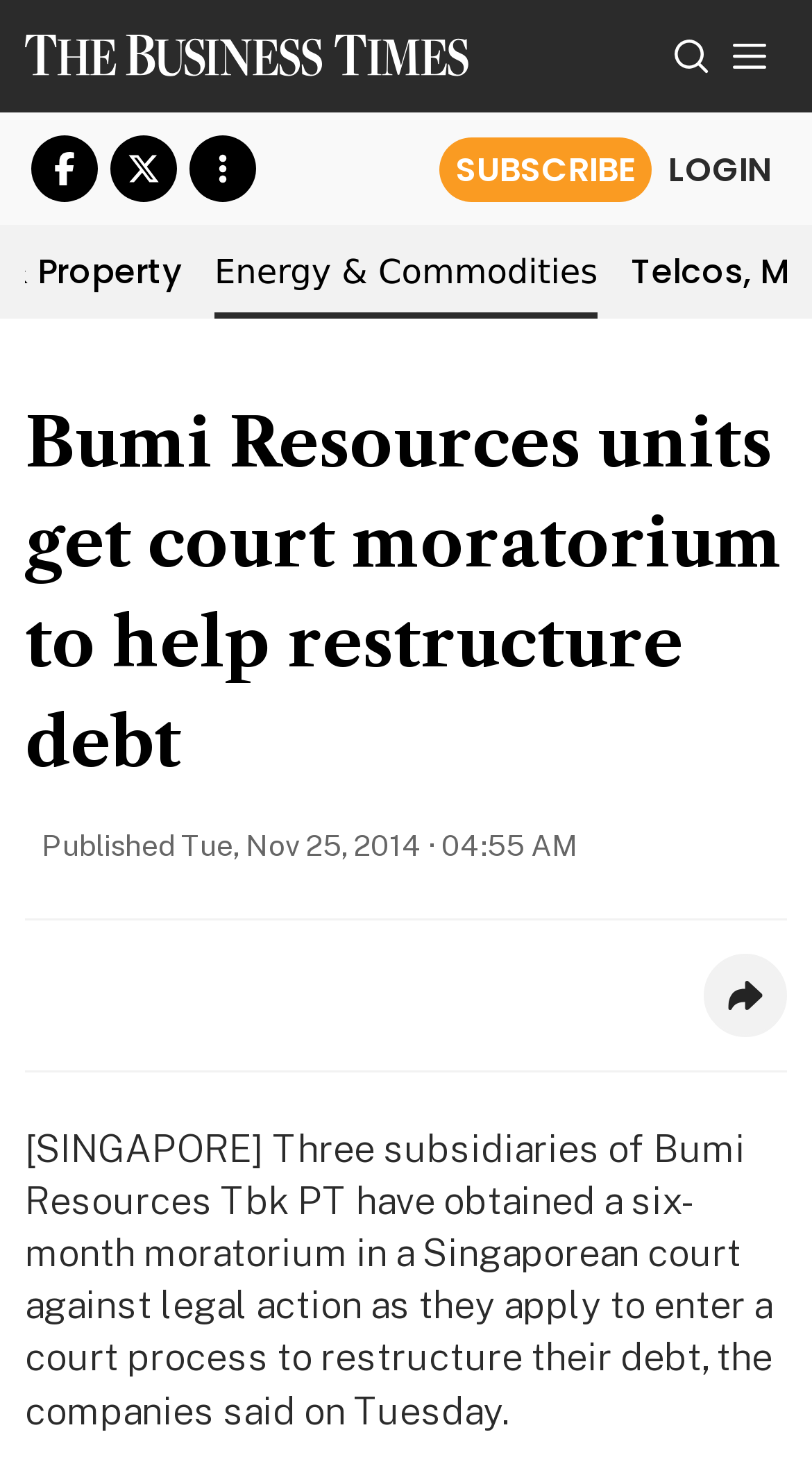What is the purpose of the 'LOGIN' button?
Provide a short answer using one word or a brief phrase based on the image.

To log in to the website